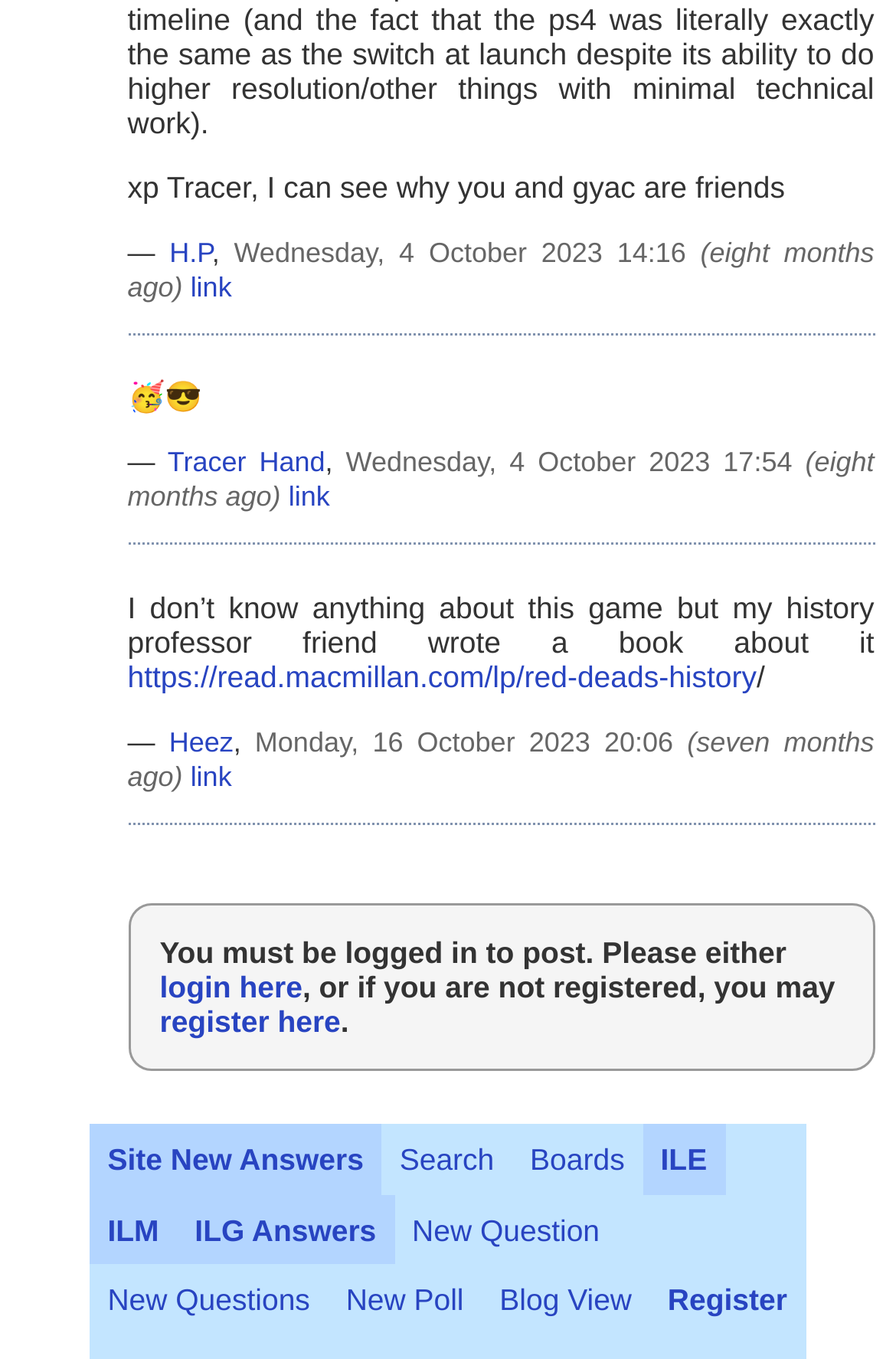Determine the bounding box coordinates of the clickable region to carry out the instruction: "Click on the 'Search' link".

[0.426, 0.827, 0.572, 0.879]